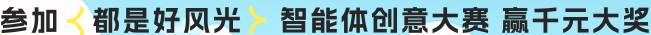Provide a thorough and detailed response to the question by examining the image: 
What is the reward for participants?

The banner mentions '赢千元大奖' (Win thousands in prizes), indicating that participants in the competition can win substantial rewards, specifically thousands of units of currency.